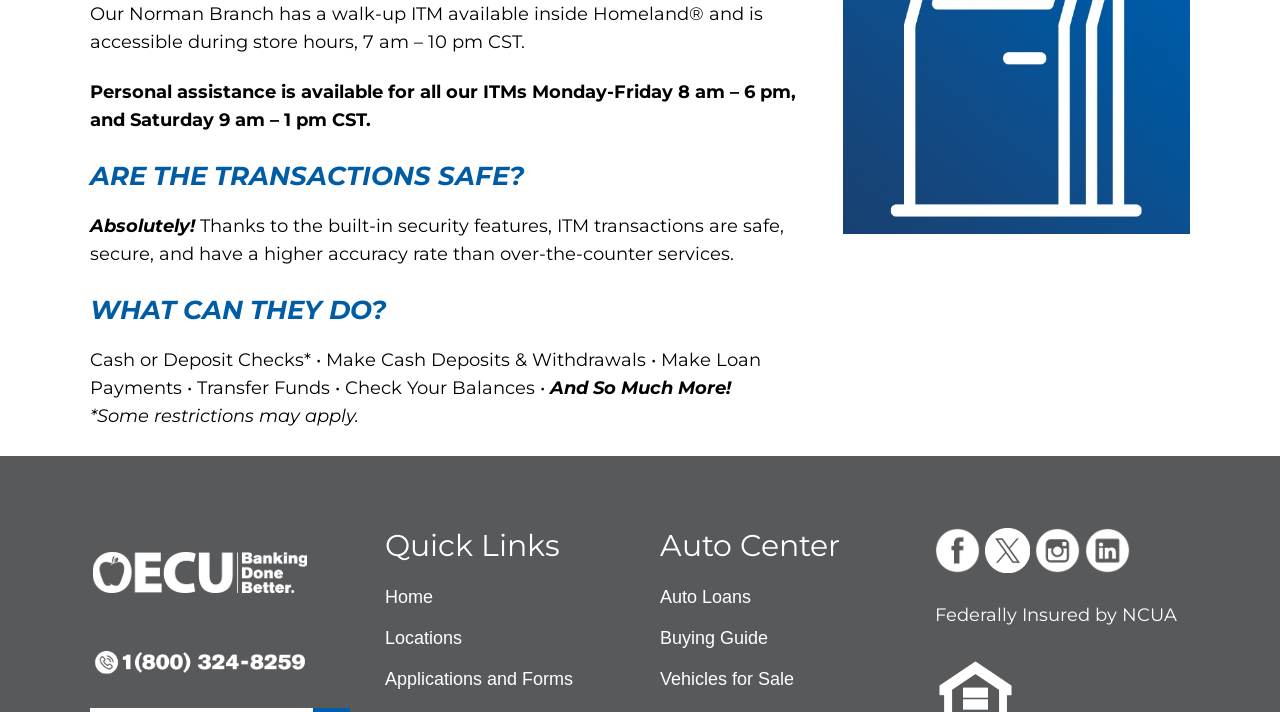What is the security feature of ITM transactions?
Identify the answer in the screenshot and reply with a single word or phrase.

Built-in security features